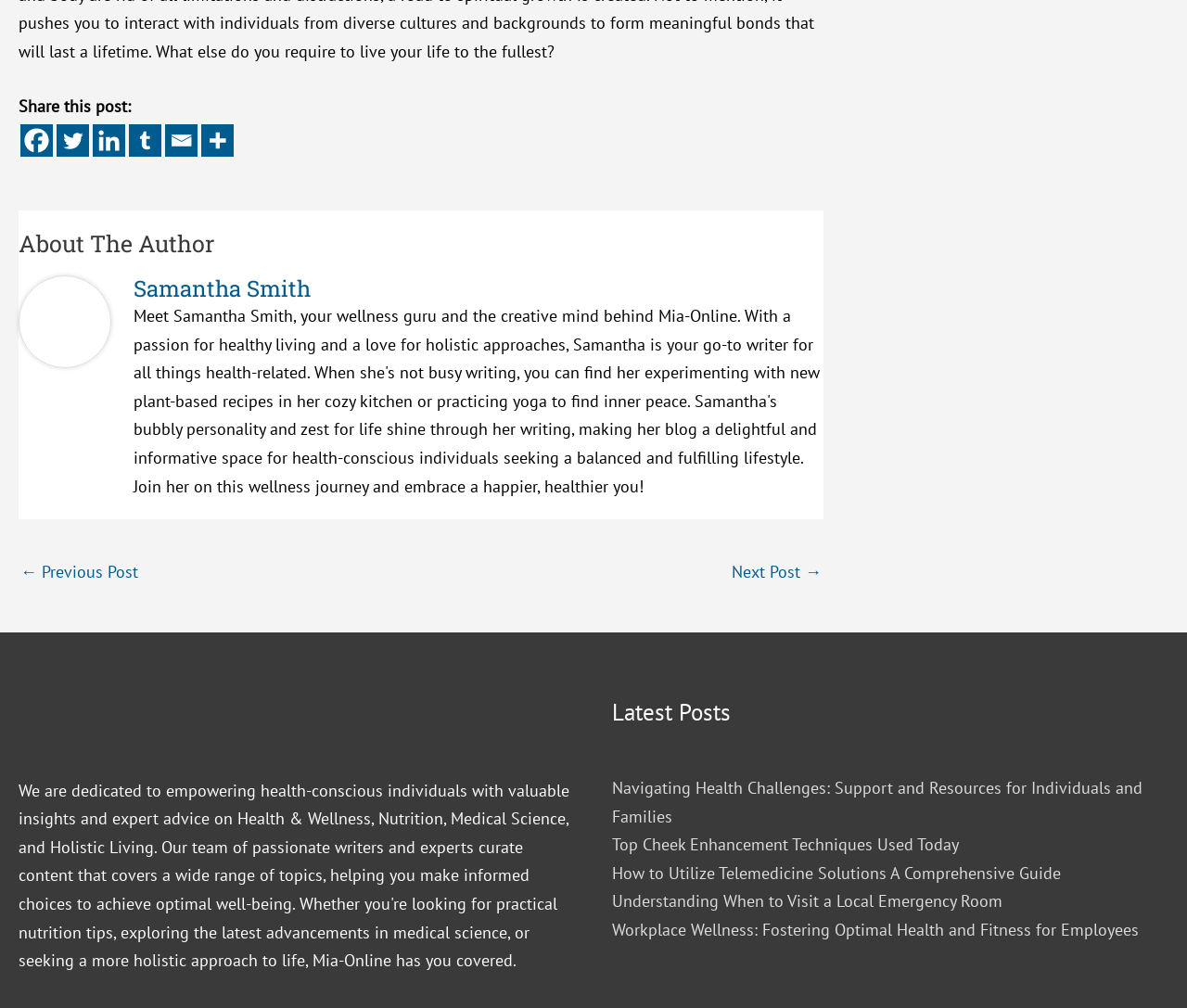Please determine the bounding box coordinates of the element's region to click in order to carry out the following instruction: "Share this post on Facebook". The coordinates should be four float numbers between 0 and 1, i.e., [left, top, right, bottom].

[0.017, 0.123, 0.045, 0.155]